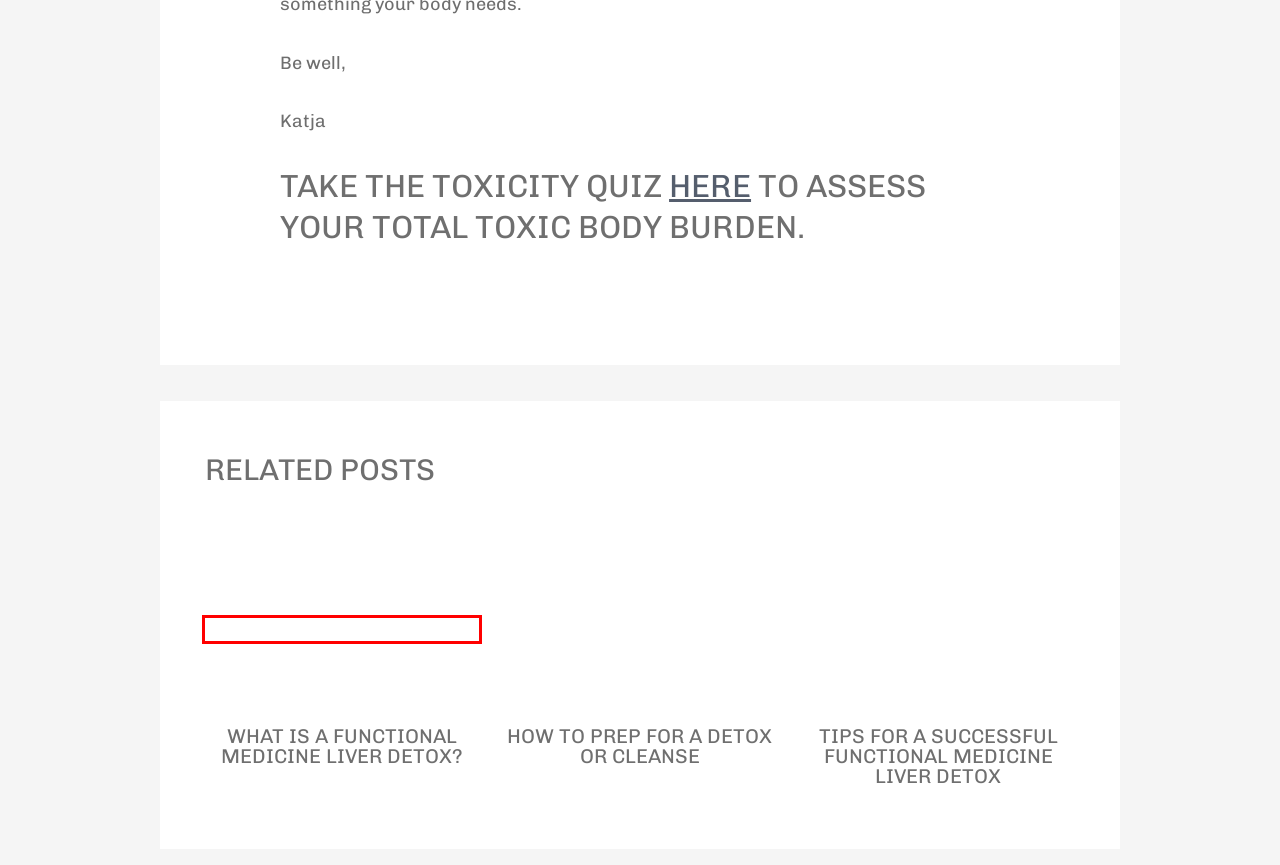You are provided with a screenshot of a webpage containing a red rectangle bounding box. Identify the webpage description that best matches the new webpage after the element in the bounding box is clicked. Here are the potential descriptions:
A. Resources • Cleanse Asheville
B. Cleanse Asheville • Colon Hydrotherapy | Colonics In Asheville, NC
C. Tips For A Successful Functional Medicine Liver Detox • Cleanse Asheville
D. Dr. Cabral Detox
E. Articles • Cleanse Asheville
F. What Is A Functional Medicine Liver Detox? • Cleanse Asheville
G. Detox • Cleanse Asheville
H. How To Prep For A Detox Or Cleanse • Cleanse Asheville

F